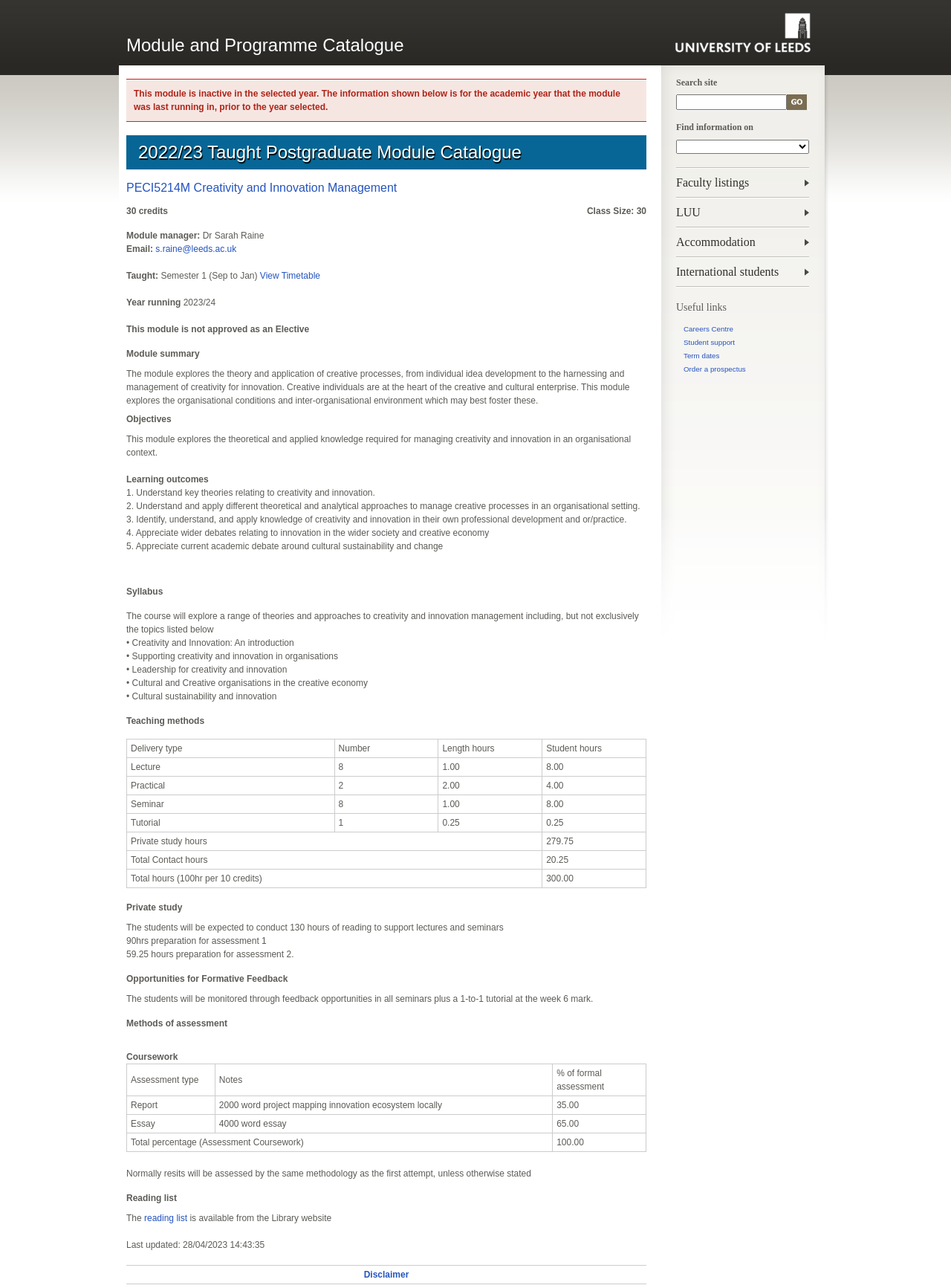Please identify the primary heading on the webpage and return its text.

2022/23 Taught Postgraduate Module Catalogue